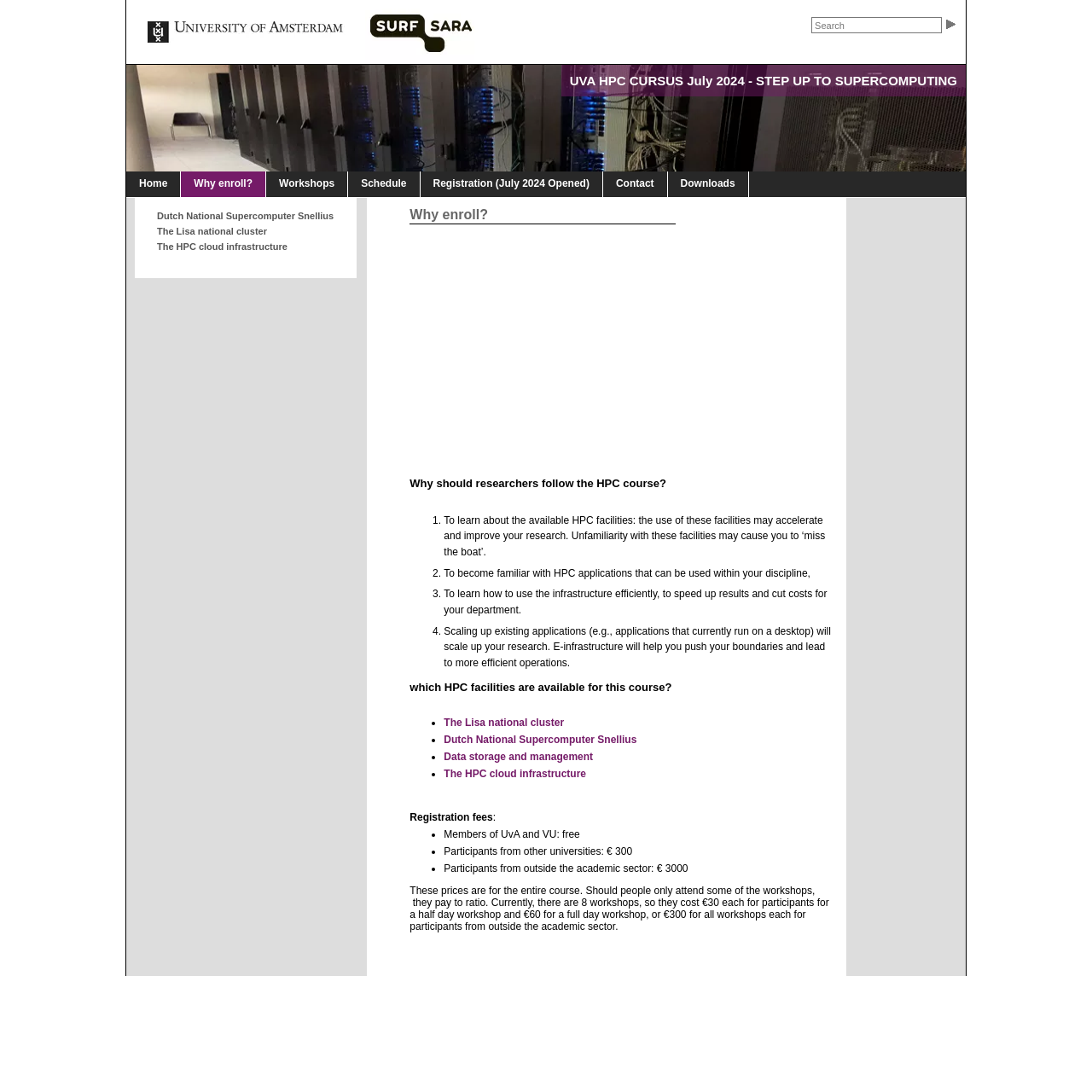Please determine the bounding box coordinates, formatted as (top-left x, top-left y, bottom-right x, bottom-right y), with all values as floating point numbers between 0 and 1. Identify the bounding box of the region described as: Workshops

[0.244, 0.157, 0.319, 0.18]